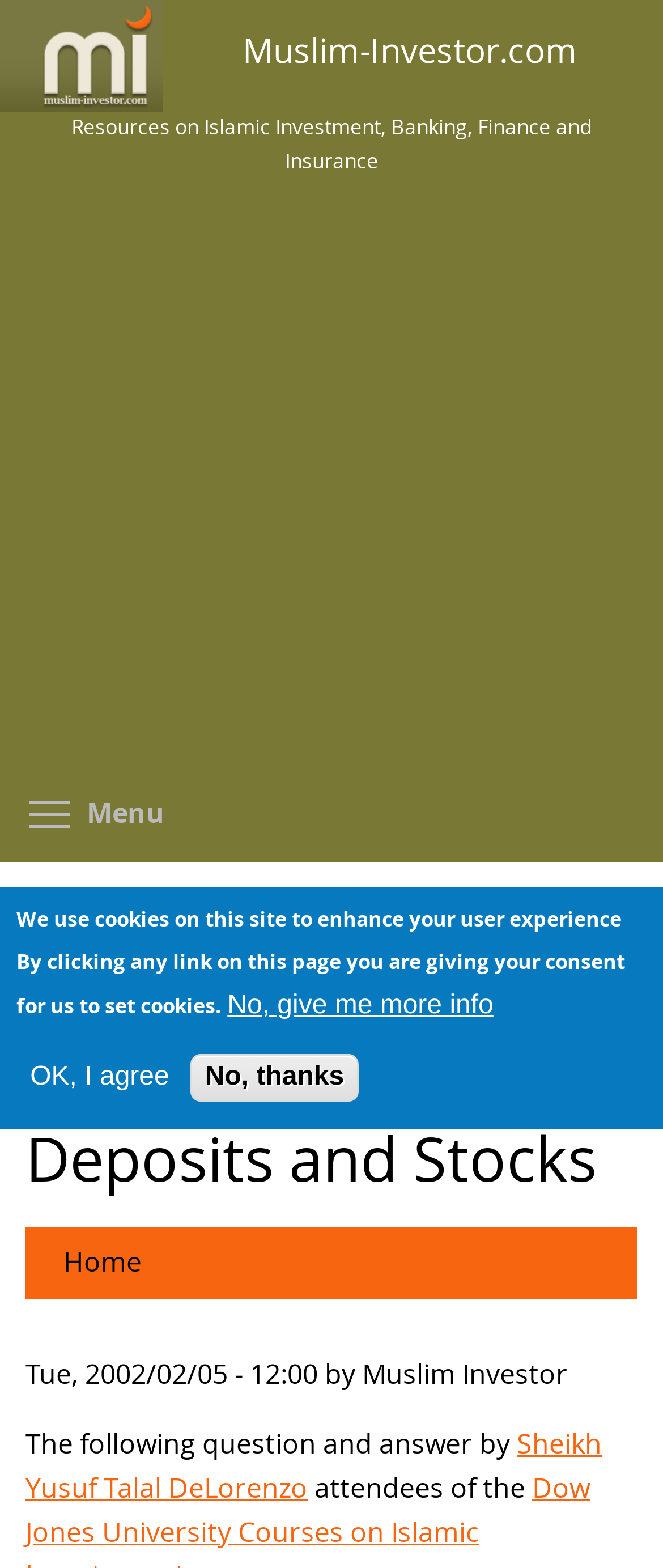Who is the author of the question and answer?
Please answer the question as detailed as possible based on the image.

I identified the author of the question and answer by looking at the link 'Sheikh Yusuf Talal DeLorenzo' in the footer section, which suggests that Sheikh Yusuf Talal DeLorenzo is the author of the question and answer.